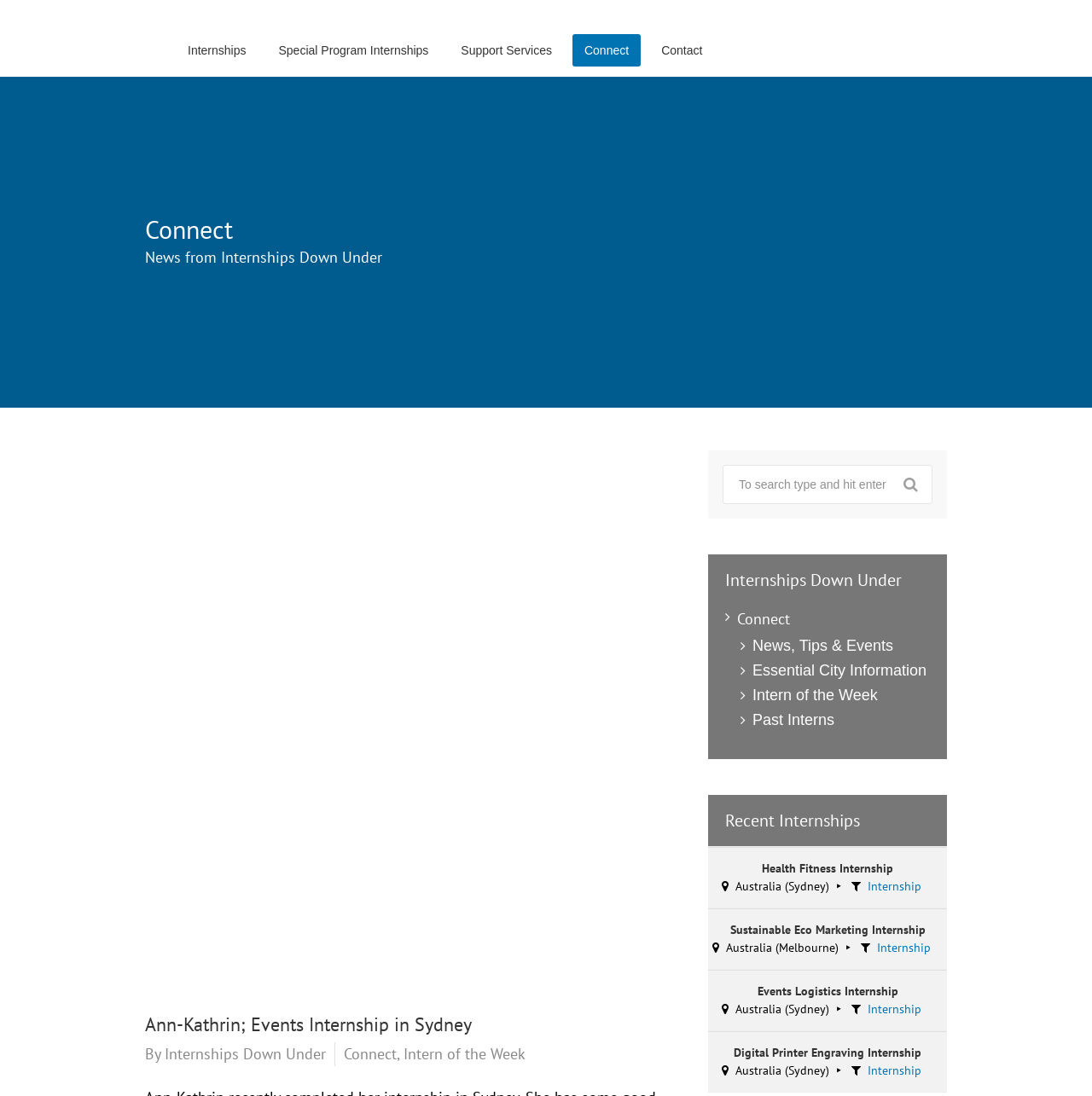Locate the coordinates of the bounding box for the clickable region that fulfills this instruction: "Check out News, Tips & Events".

[0.689, 0.579, 0.852, 0.6]